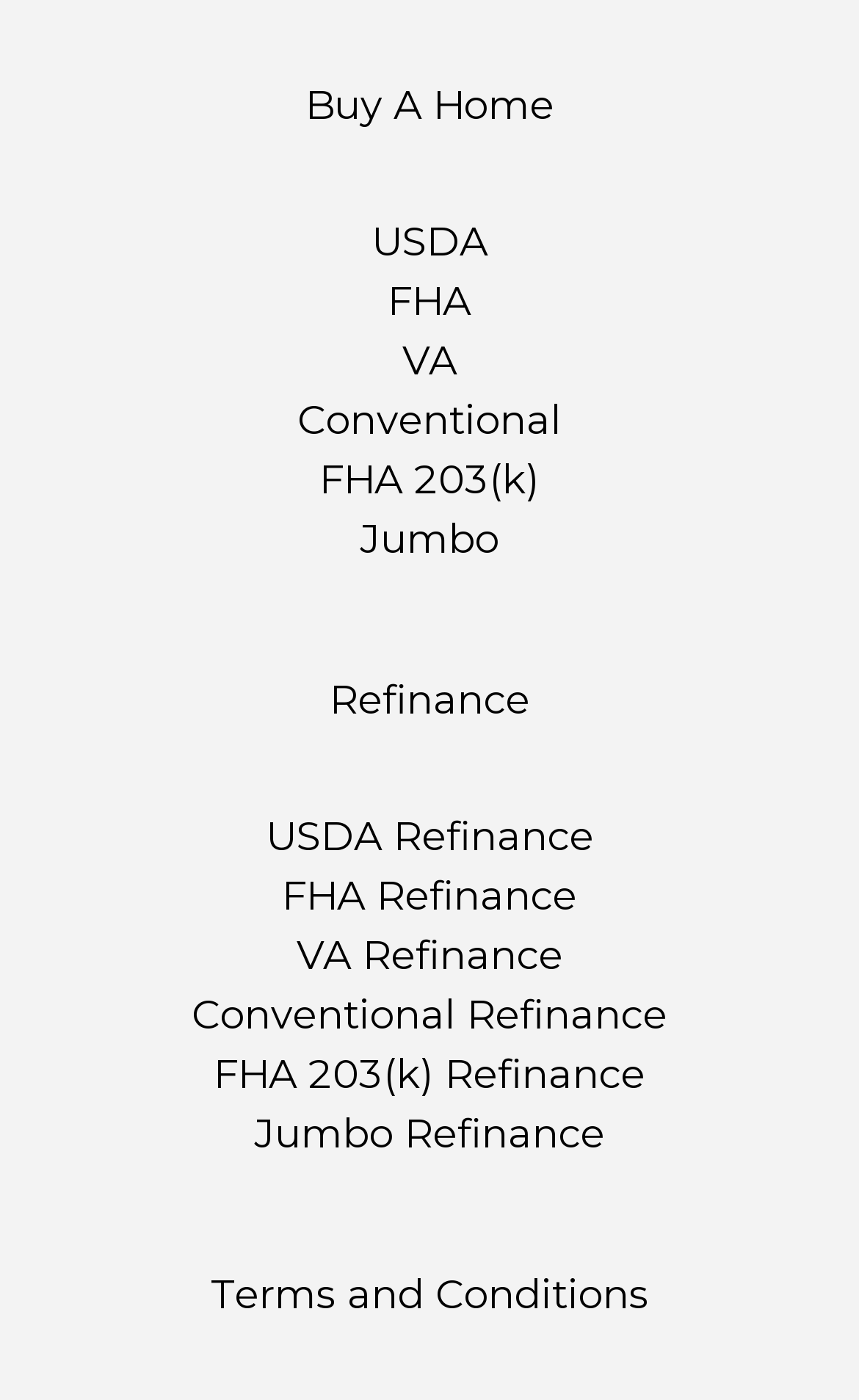Find and provide the bounding box coordinates for the UI element described with: "Jumbo Refinance".

[0.0, 0.79, 1.0, 0.833]